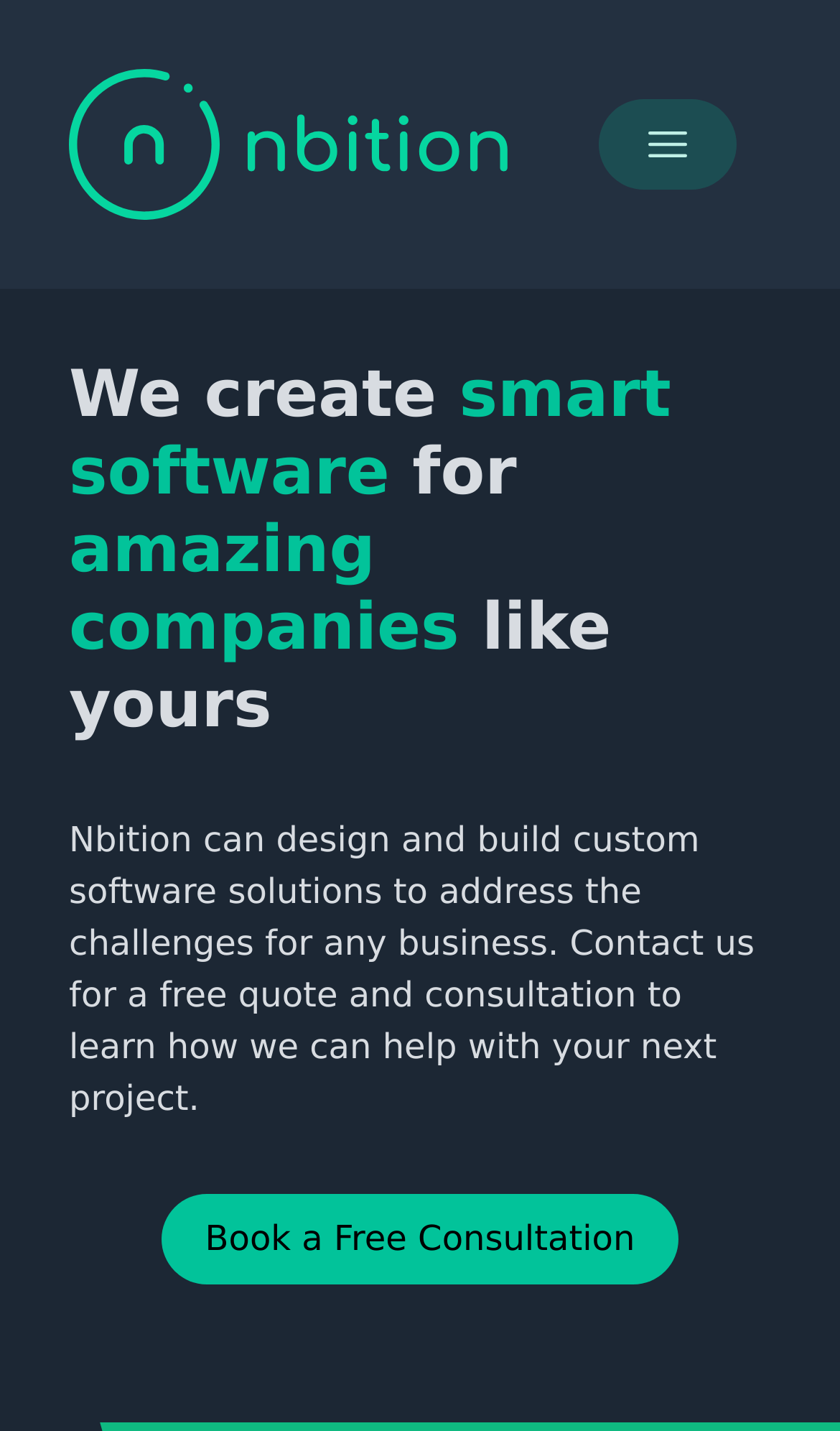Please determine the bounding box coordinates for the UI element described here. Use the format (top-left x, top-left y, bottom-right x, bottom-right y) with values bounded between 0 and 1: Book a Free Consultation

[0.193, 0.834, 0.807, 0.898]